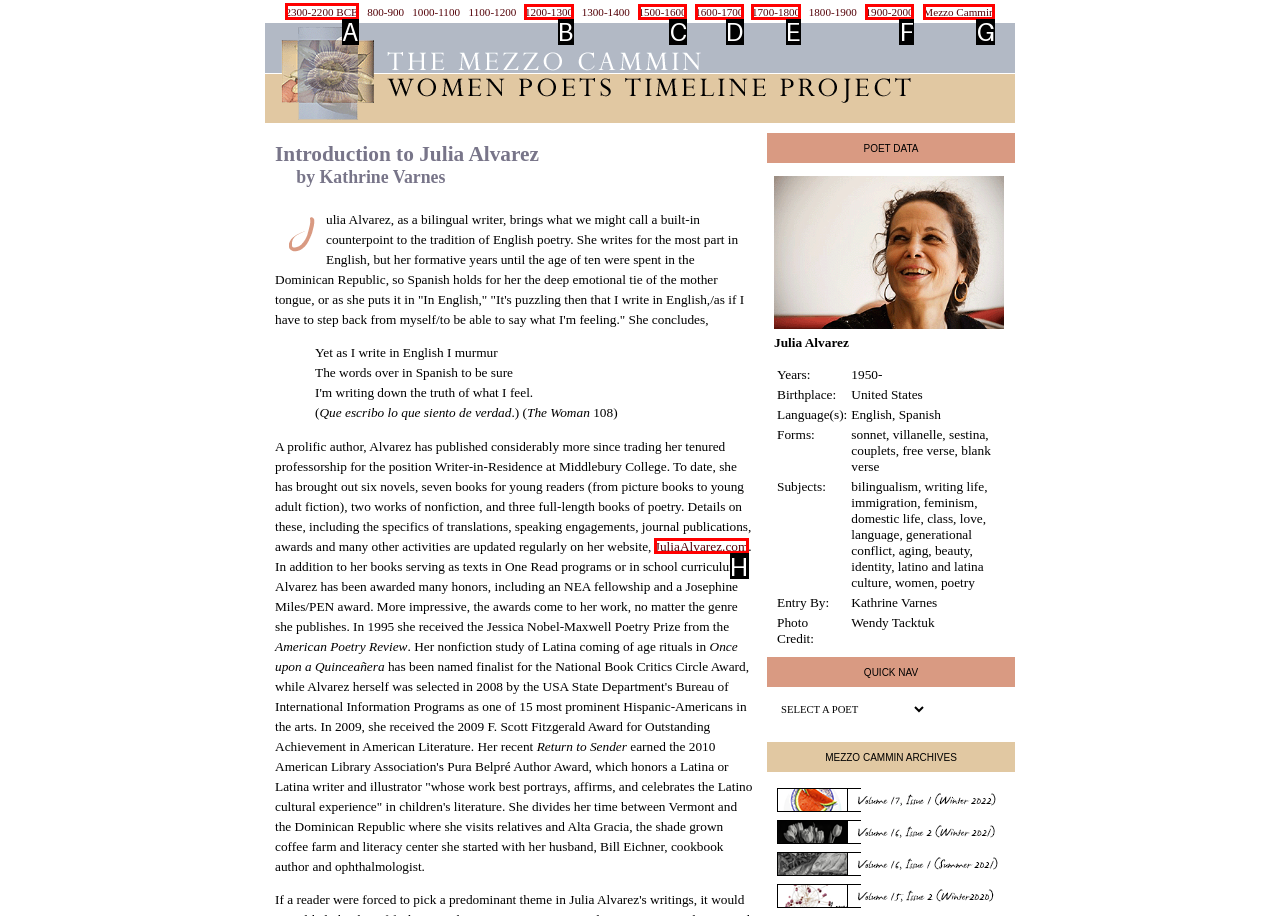Select the letter of the UI element that matches this task: Click the link '2300-2200 BCE'
Provide the answer as the letter of the correct choice.

A